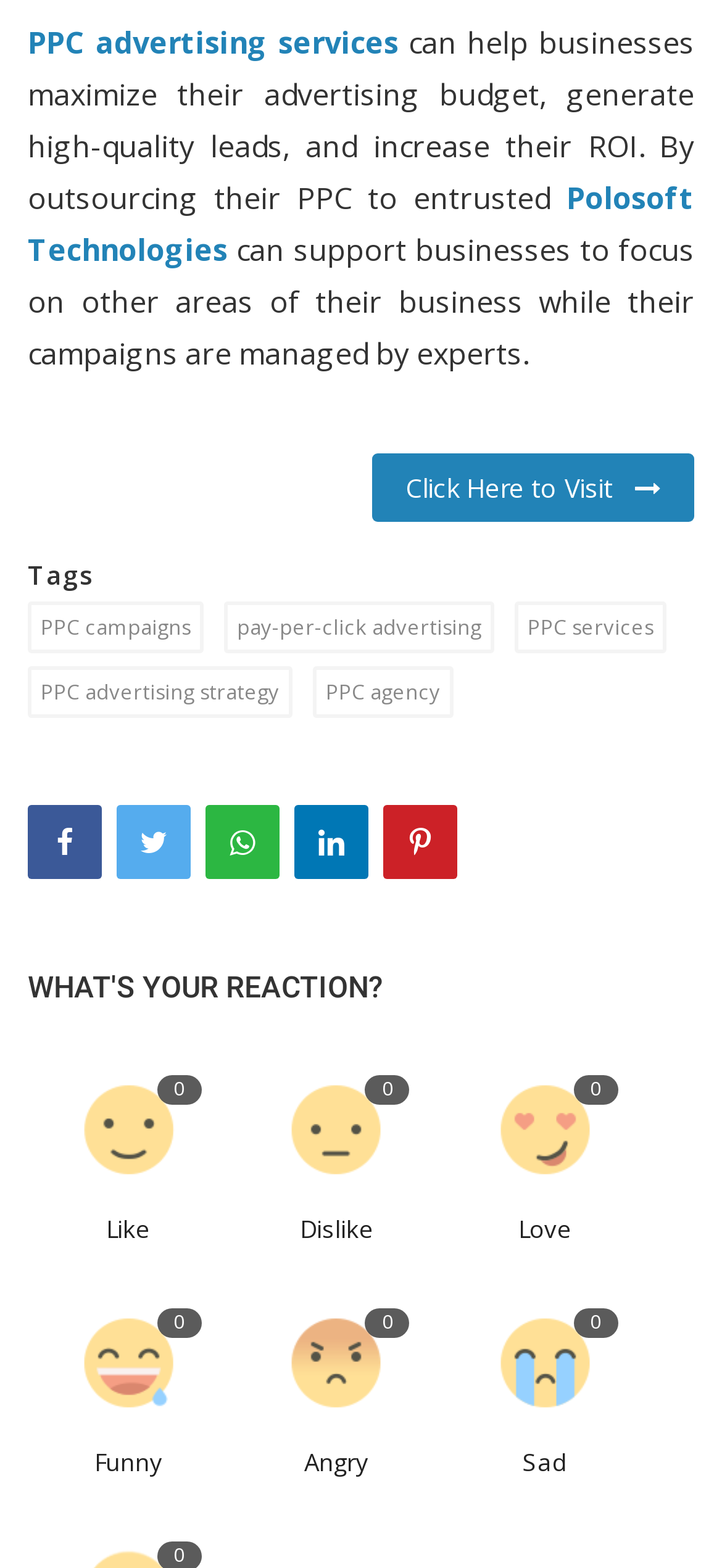Bounding box coordinates should be provided in the format (top-left x, top-left y, bottom-right x, bottom-right y) with all values between 0 and 1. Identify the bounding box for this UI element: Linkedin

[0.408, 0.514, 0.51, 0.561]